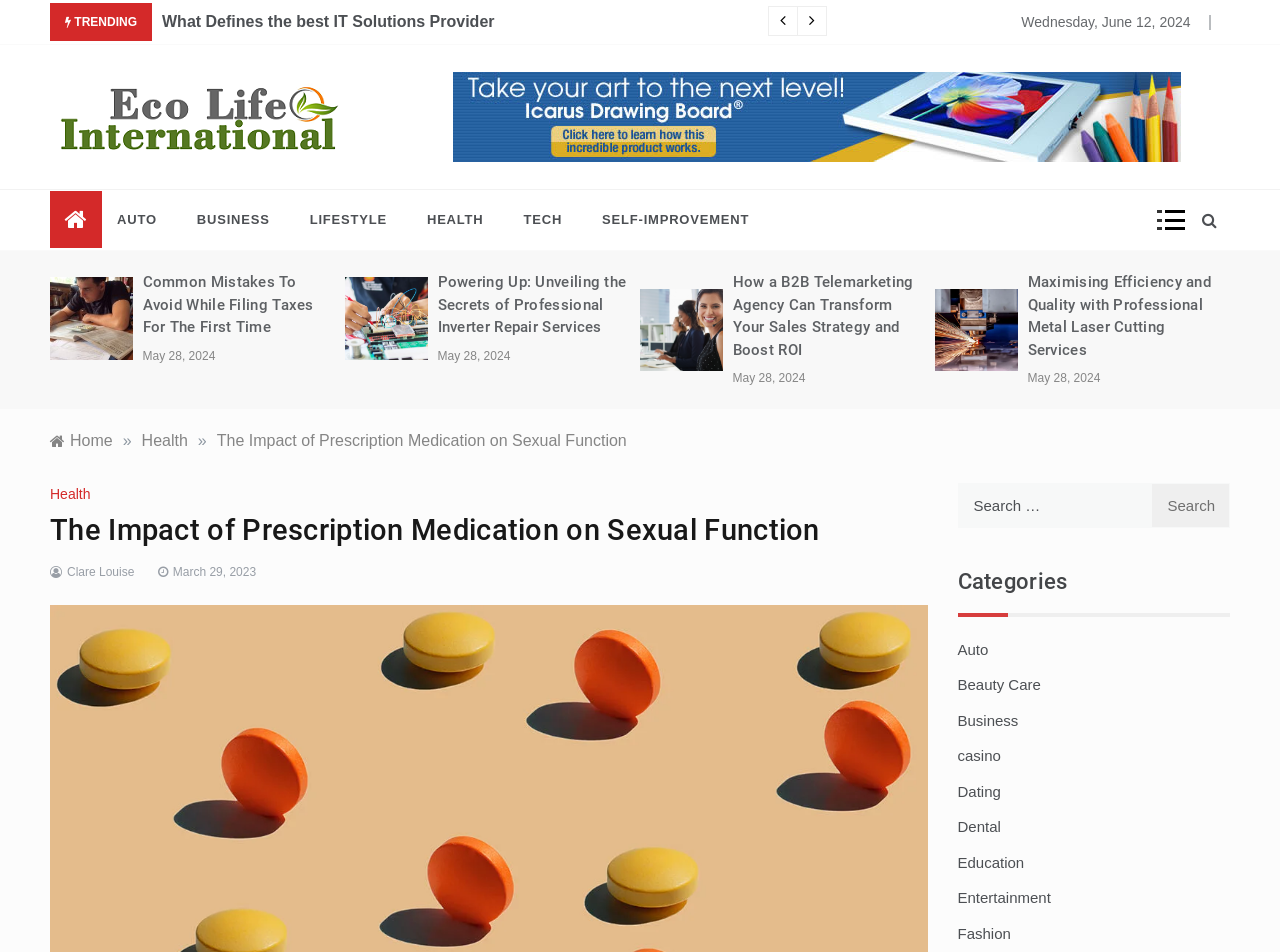Could you highlight the region that needs to be clicked to execute the instruction: "Go to the Health category"?

[0.111, 0.454, 0.147, 0.472]